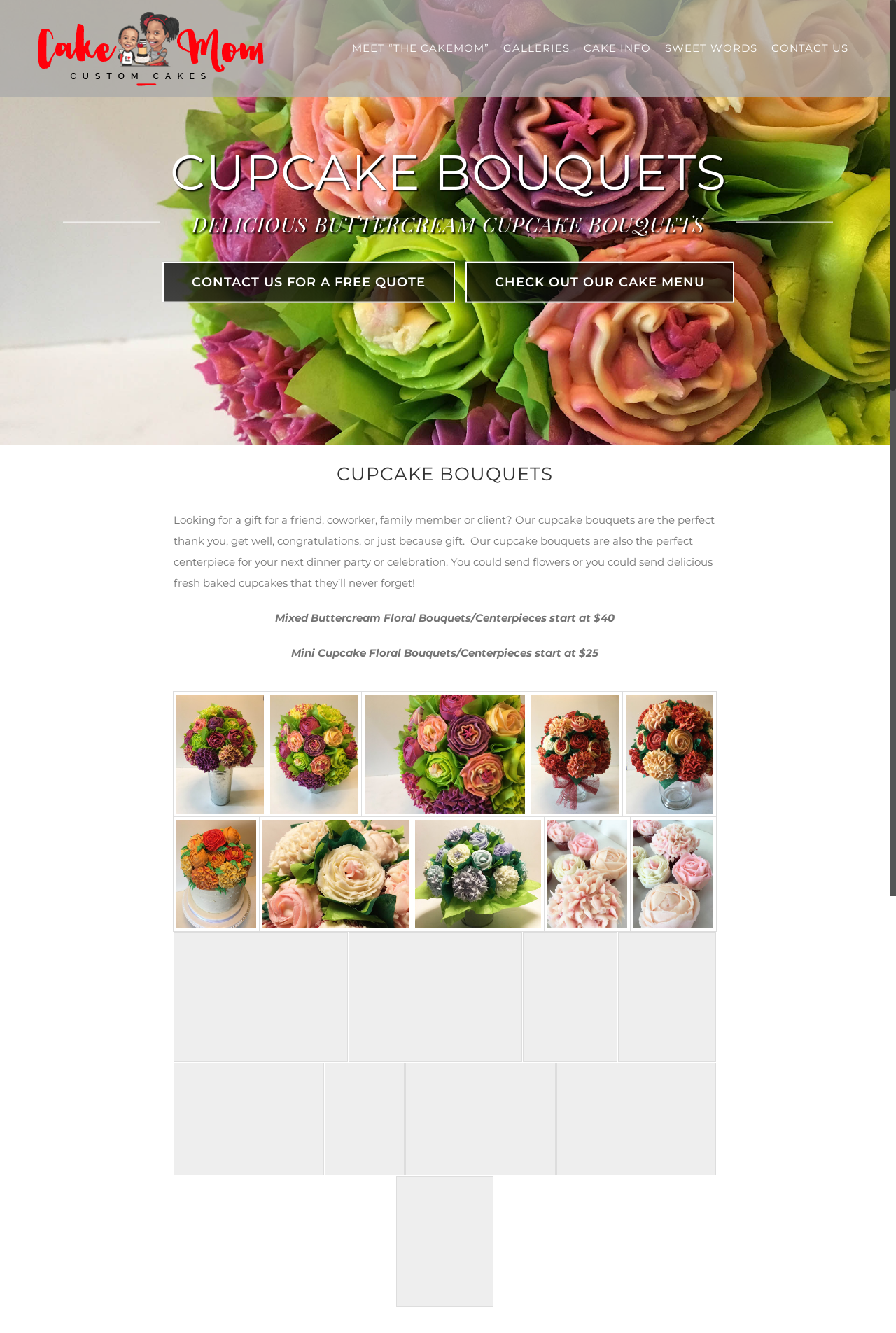Please locate the bounding box coordinates of the region I need to click to follow this instruction: "Get a free quote".

[0.181, 0.196, 0.507, 0.227]